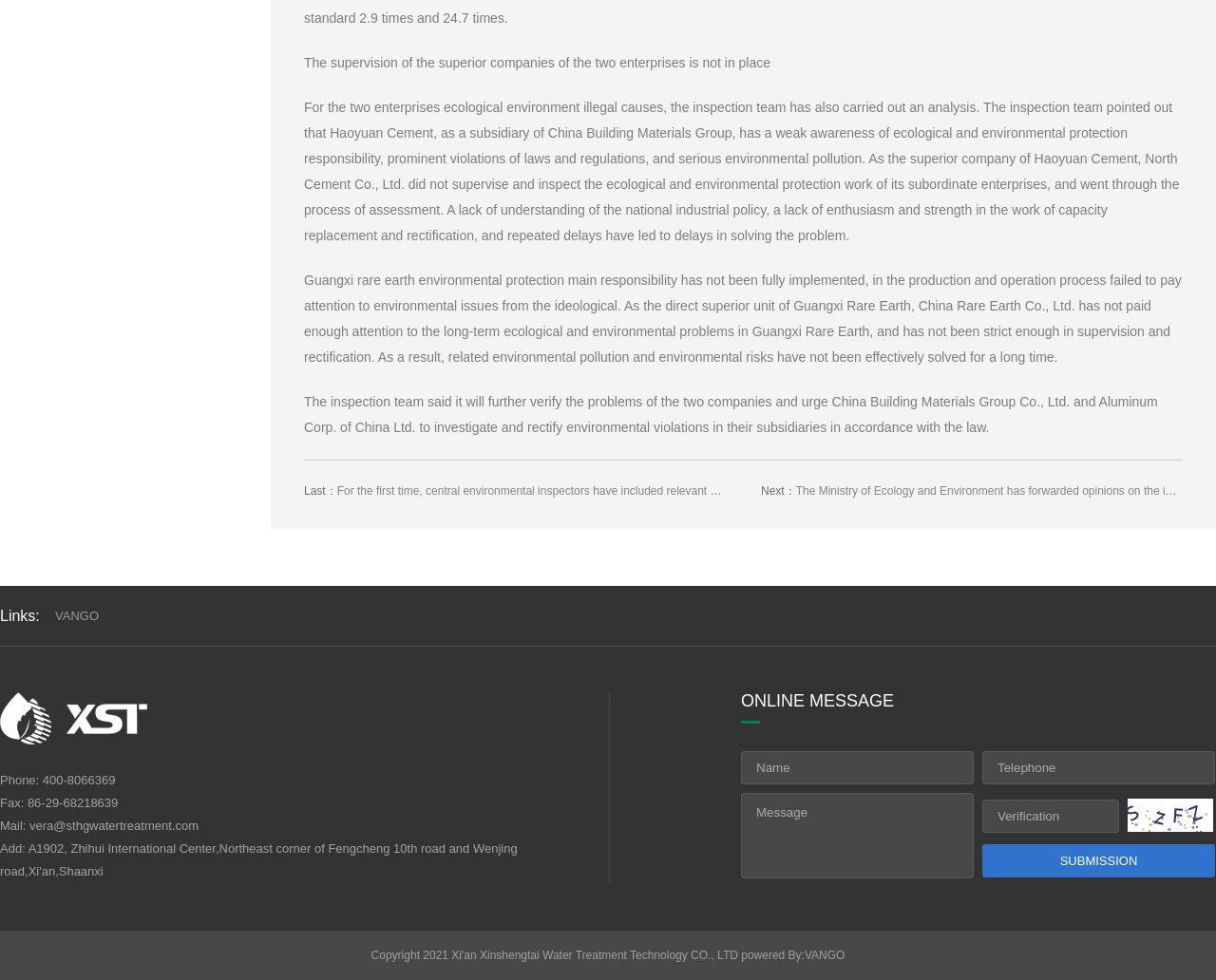From the details in the image, provide a thorough response to the question: What is the name of the link at the top of the webpage?

The link is located at the top of the webpage, and it appears to be a related article or news story.